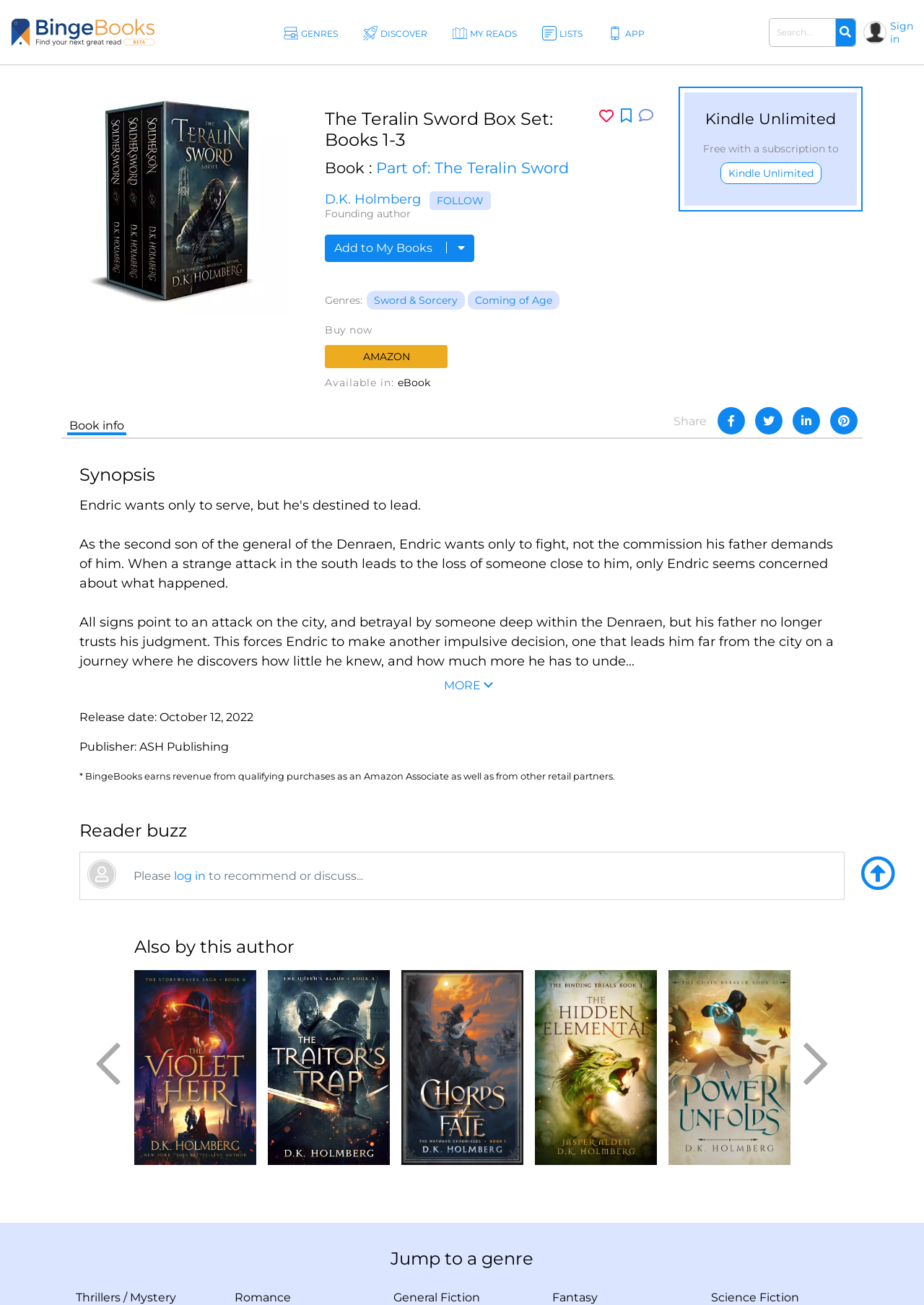Offer a thorough description of the webpage.

This webpage is about a book, "The Teralin Sword Box Set: Books 1-3" by D.K. Holmberg. At the top, there is a navigation menu with links to "Find your next great read", "GENRES", "DISCOVER", "MY READS", "LISTS", and "APP". Below the menu, there is a search bar with a "Search" button.

On the left side of the page, there is a section dedicated to the book, with a heading displaying the book title and a link to "Sign in". Below the heading, there is an image of the book cover, followed by links to social media platforms and a "FOLLOW" button.

The main content of the page is divided into several sections. The first section displays book information, including the book title, author, genres, and a "Buy now" button. Below this section, there is a synopsis of the book, which is a brief summary of the story.

The next section is about the book's release date, publisher, and other details. Following this section, there is a "Reader buzz" section, which appears to be empty, and a section displaying other books by the same author, including "The Violet Heir", "The Traitor's Trap", "Chords of Fate", "The Hidden Elemental", and "A Power Unfolds".

At the bottom of the page, there is a "Jump to a genre" section with links to various genres, such as "Thrillers", "Mystery", "Romance", "General Fiction", "Fantasy", and "Science Fiction".